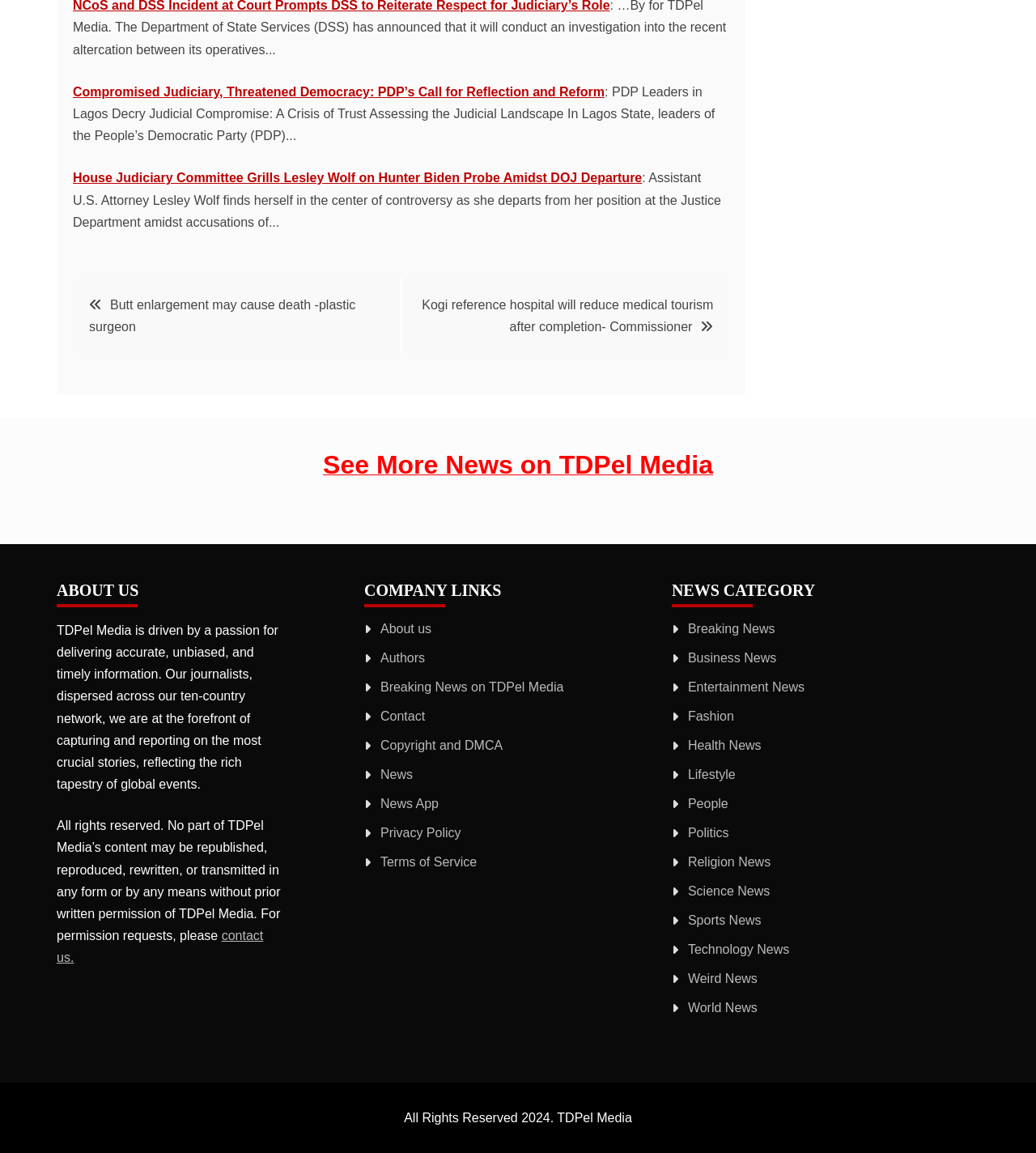What is the purpose of the 'Posts' navigation?
Give a single word or phrase answer based on the content of the image.

To navigate through posts